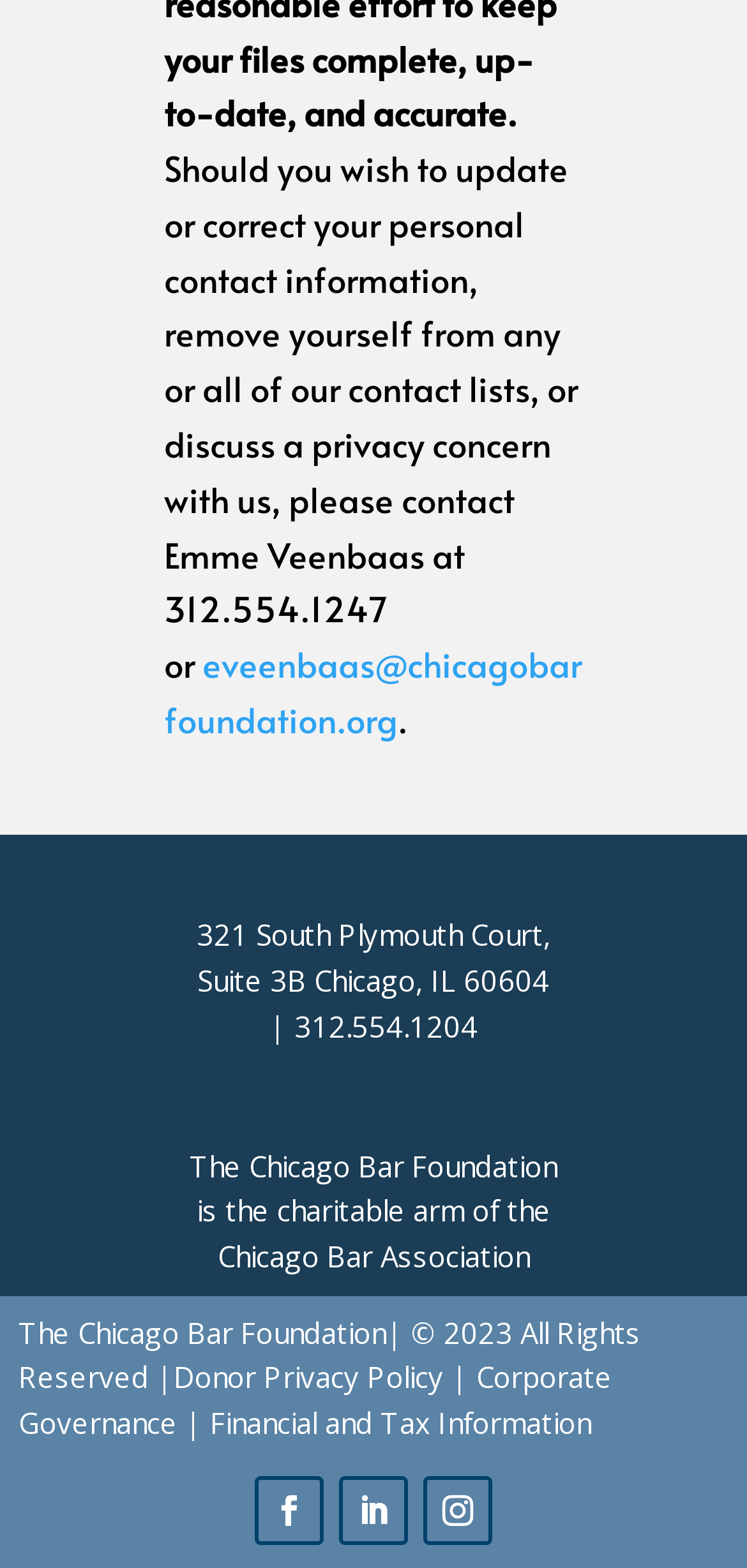Specify the bounding box coordinates of the element's region that should be clicked to achieve the following instruction: "Contact Emme Veenbaas". The bounding box coordinates consist of four float numbers between 0 and 1, in the format [left, top, right, bottom].

[0.22, 0.092, 0.774, 0.439]